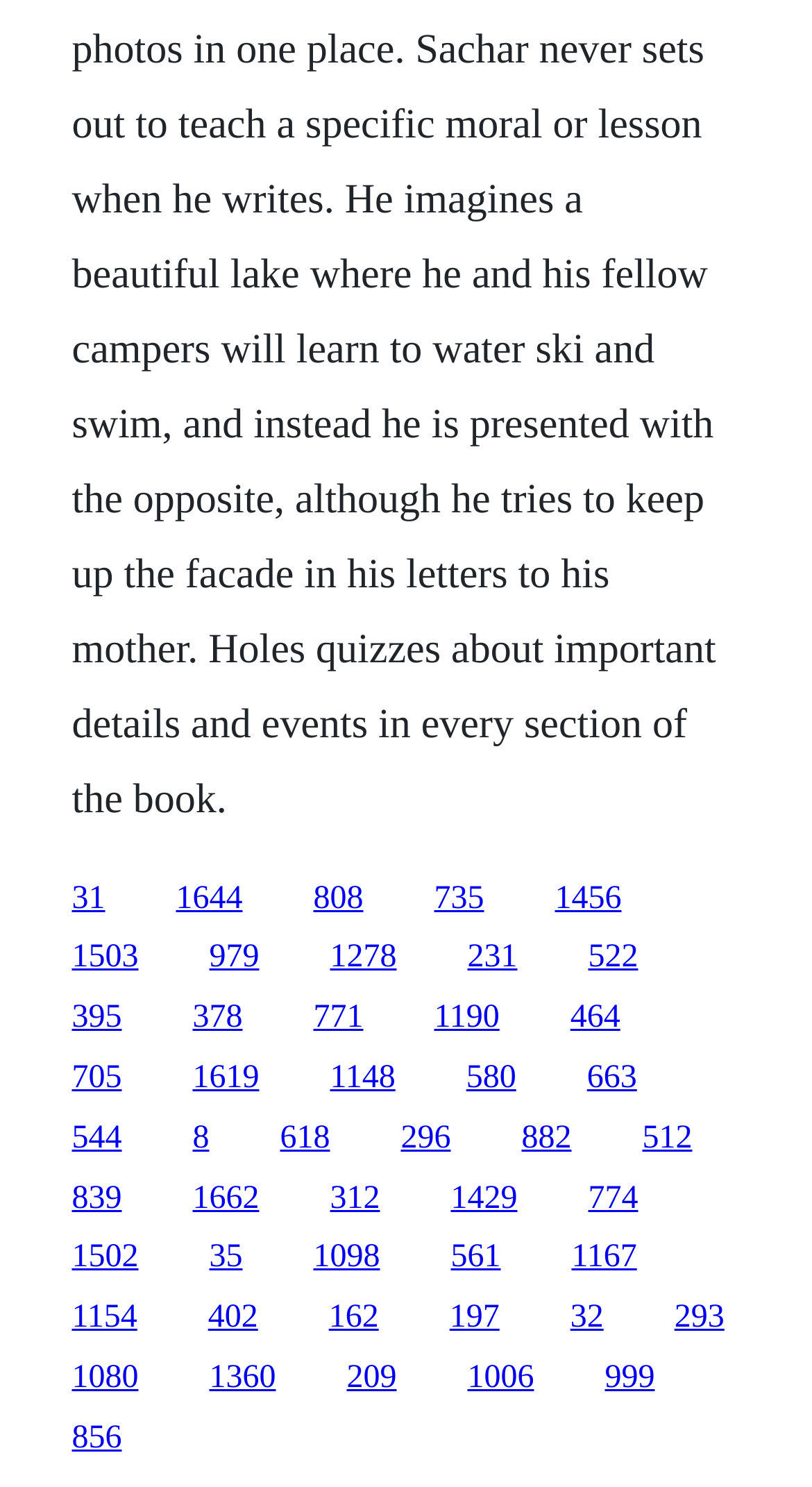Please identify the bounding box coordinates of the element that needs to be clicked to perform the following instruction: "click the first link".

[0.088, 0.592, 0.129, 0.616]